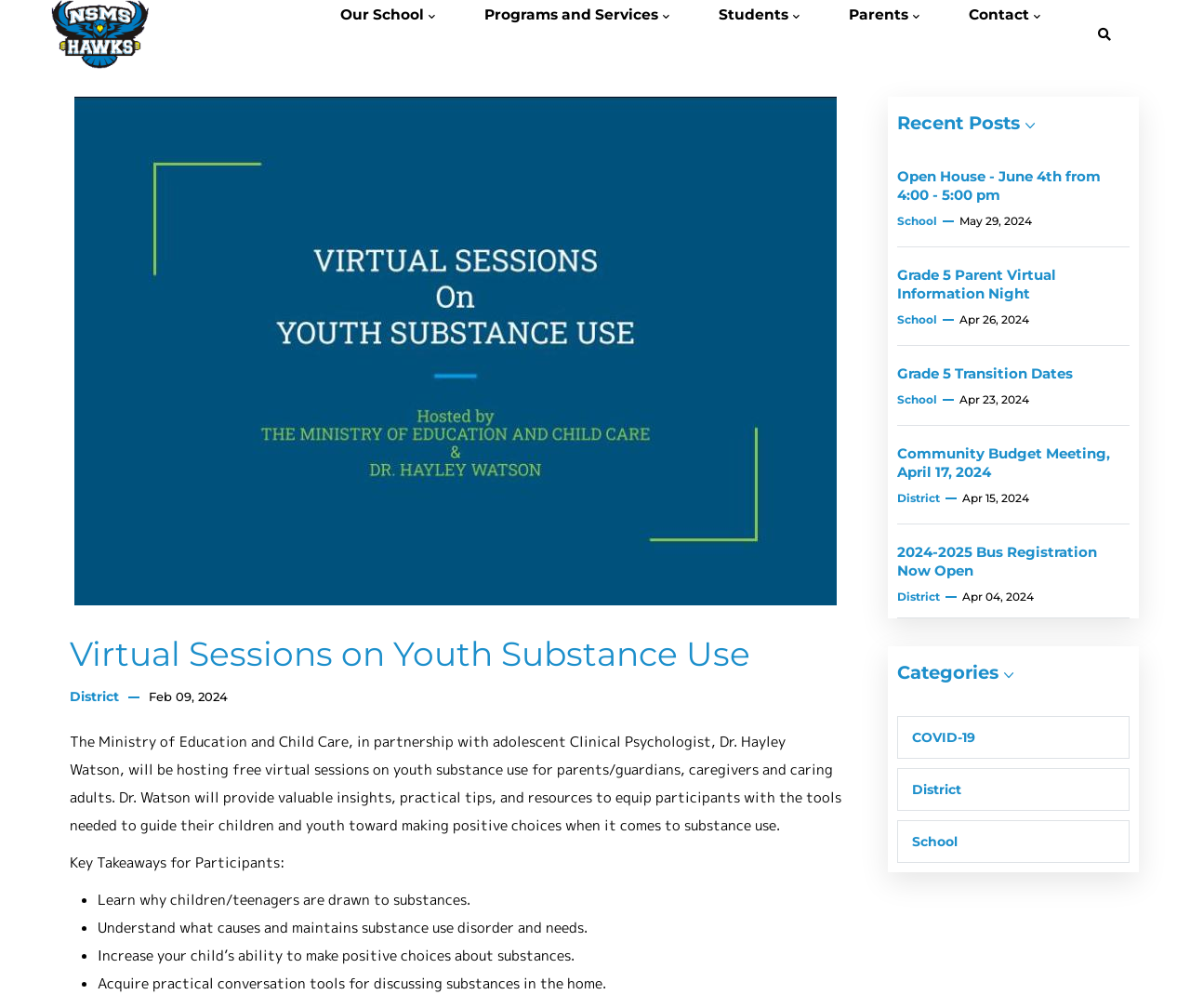Write an exhaustive caption that covers the webpage's main aspects.

The webpage is about North Saanich Middle School, with a focus on virtual sessions on youth substance use. At the top, there is a navigation menu with links to "Home", "Our School", "Programs and Services", "Students", "Parents", and "Contact". Below the navigation menu, there is a large image related to youth substance use.

The main content of the page is divided into two sections. On the left, there is a heading "Virtual Sessions on Youth Substance Use" followed by a description of the virtual sessions, which are free and hosted by the Ministry of Education and Child Care in partnership with Dr. Hayley Watson. The sessions aim to provide parents, guardians, and caregivers with valuable insights, practical tips, and resources to guide their children and youth in making positive choices regarding substance use. The description is followed by a list of key takeaways for participants, including learning why children are drawn to substances, understanding what causes and maintains substance use disorder, and increasing their child's ability to make positive choices.

On the right, there is a section titled "Recent Posts" with a list of links to recent news articles or events, including an open house, a parent virtual information night, and a community budget meeting. Each link is accompanied by a date and a category label, such as "School" or "District". Below the recent posts section, there is a "Categories" heading with links to categories such as "COVID-19", "District", and "School".